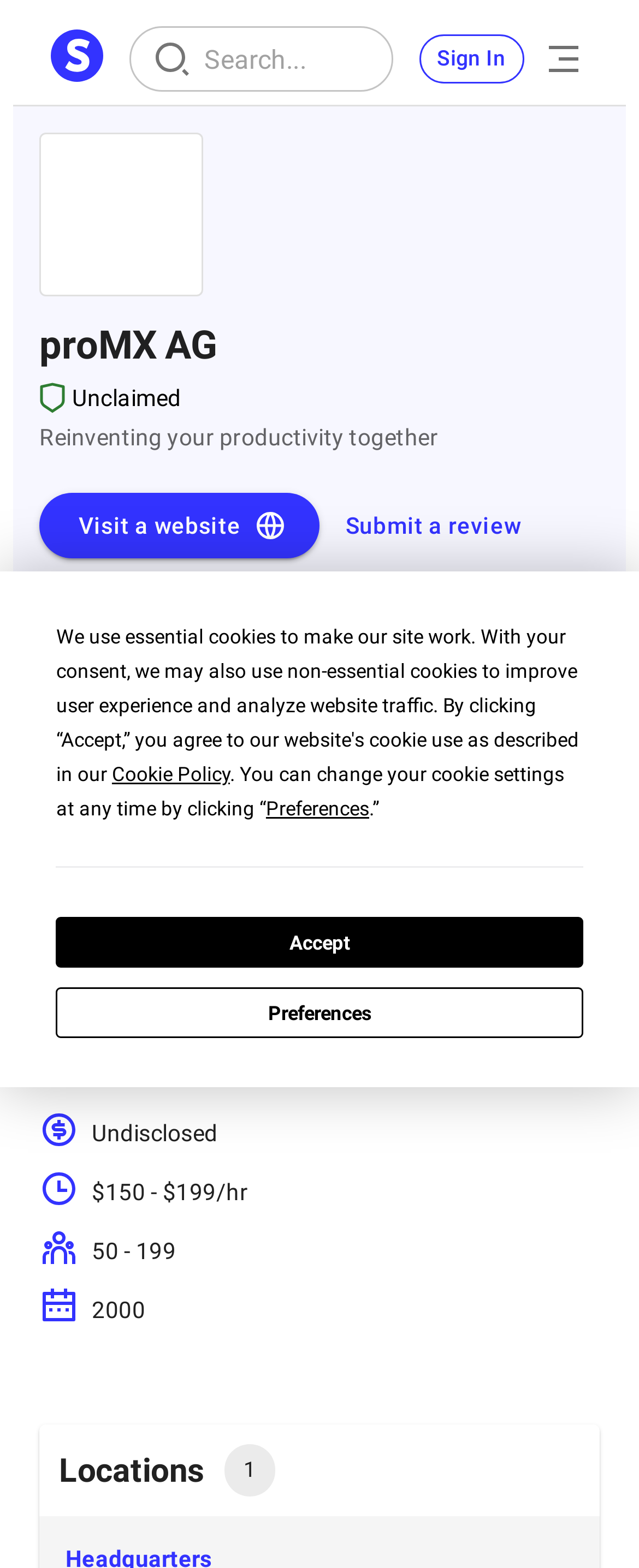Please find and report the bounding box coordinates of the element to click in order to perform the following action: "Submit a review". The coordinates should be expressed as four float numbers between 0 and 1, in the format [left, top, right, bottom].

[0.521, 0.314, 0.836, 0.356]